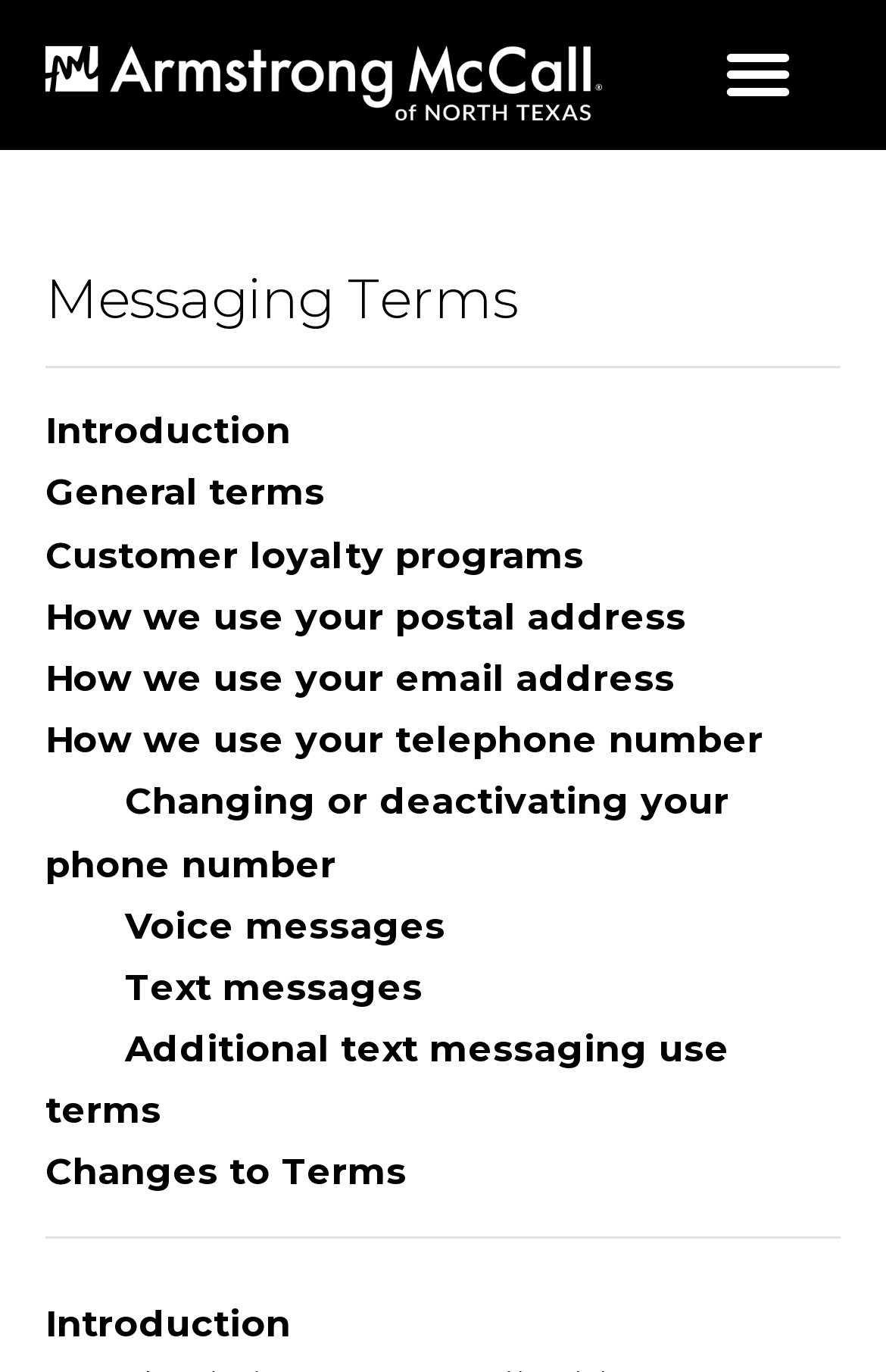Given the content of the image, can you provide a detailed answer to the question?
What is the purpose of the 'Menu Toggle' button?

The 'Menu Toggle' button is located at the top-right corner of the webpage, and when clicked, it expands to show a list of links related to messaging terms, indicating that its purpose is to show or hide the menu.